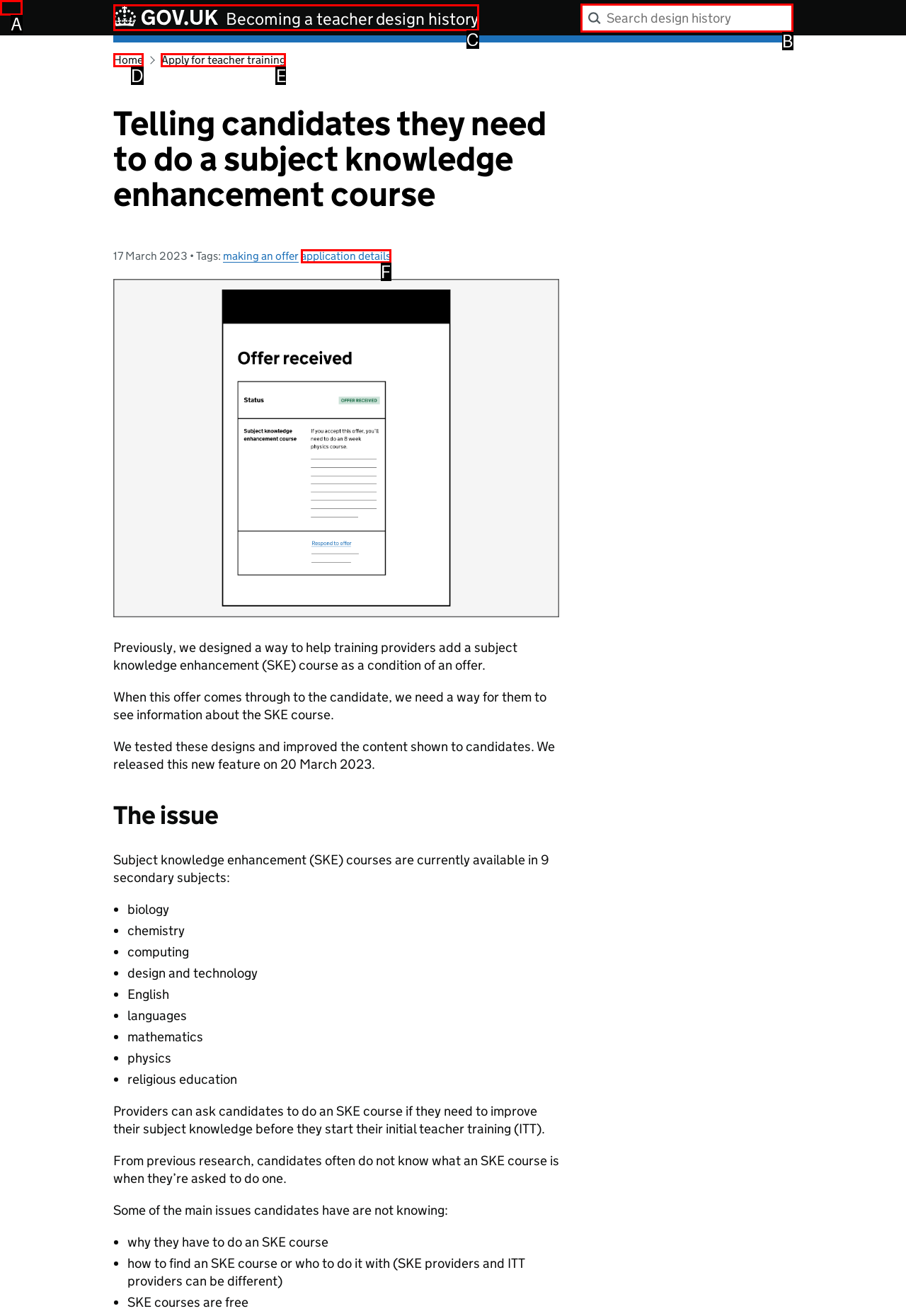Match the following description to the correct HTML element: aria-describedby="app-site-search__input__assistiveHint" name="input-autocomplete" placeholder="Search design history" Indicate your choice by providing the letter.

B